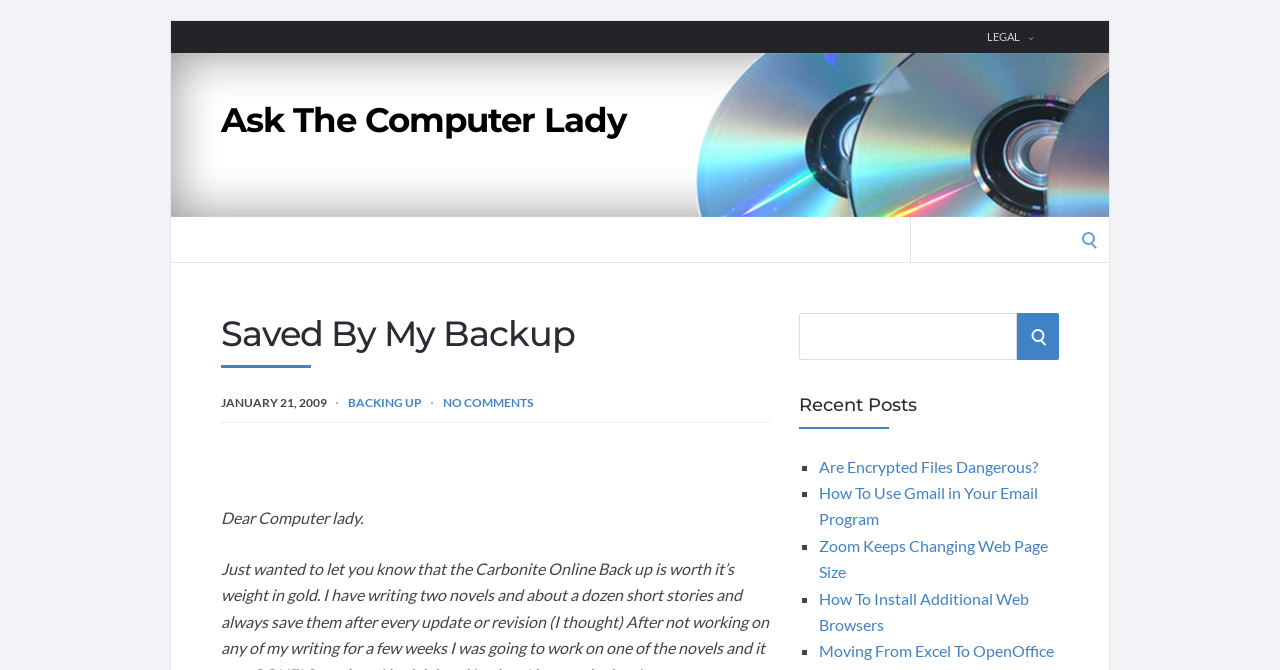Please identify the bounding box coordinates of the clickable area that will allow you to execute the instruction: "Read the post about BACKING UP".

[0.272, 0.589, 0.33, 0.611]